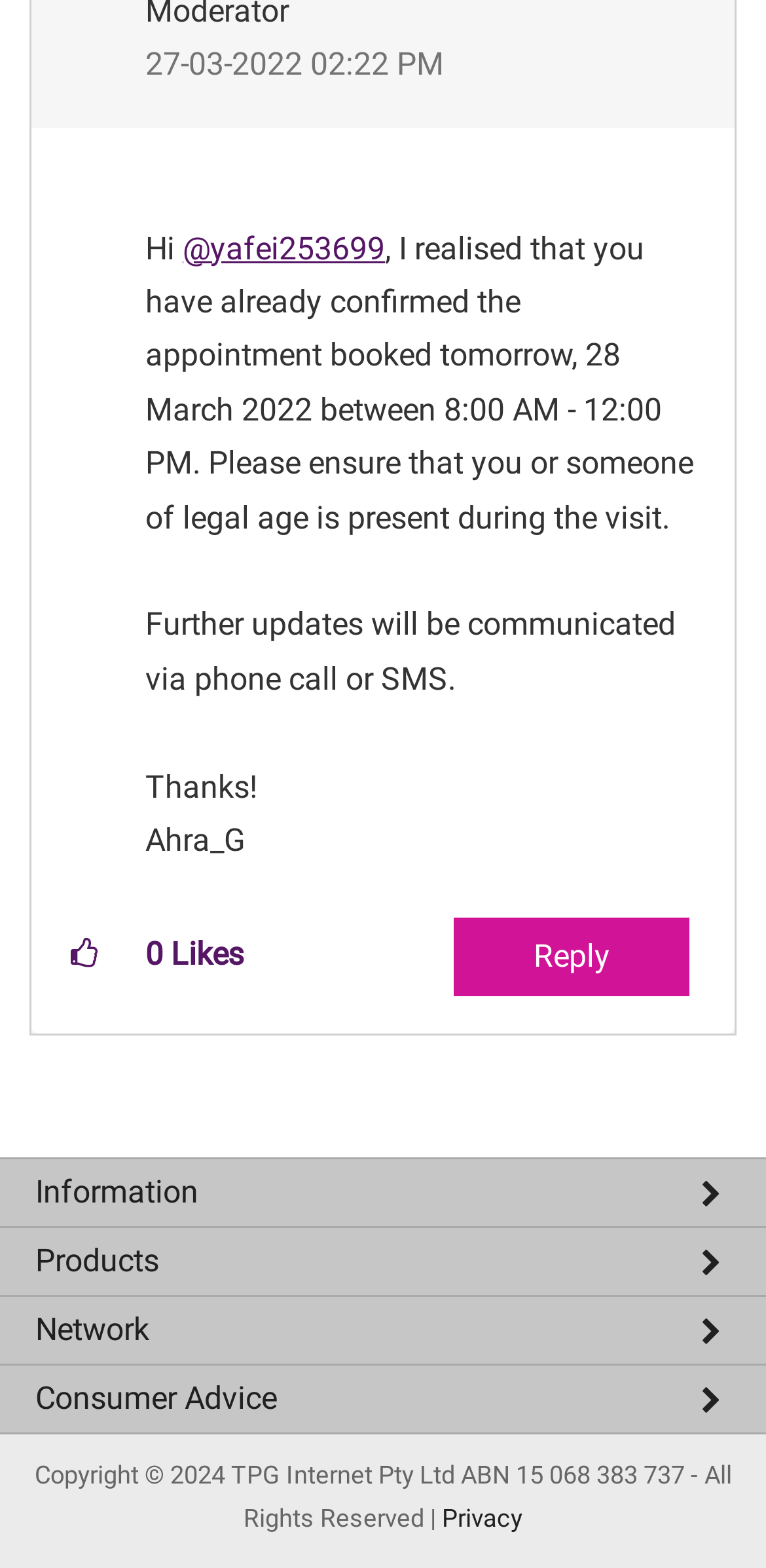Please specify the bounding box coordinates of the element that should be clicked to execute the given instruction: 'Click to give kudos to this post'. Ensure the coordinates are four float numbers between 0 and 1, expressed as [left, top, right, bottom].

[0.062, 0.585, 0.159, 0.632]